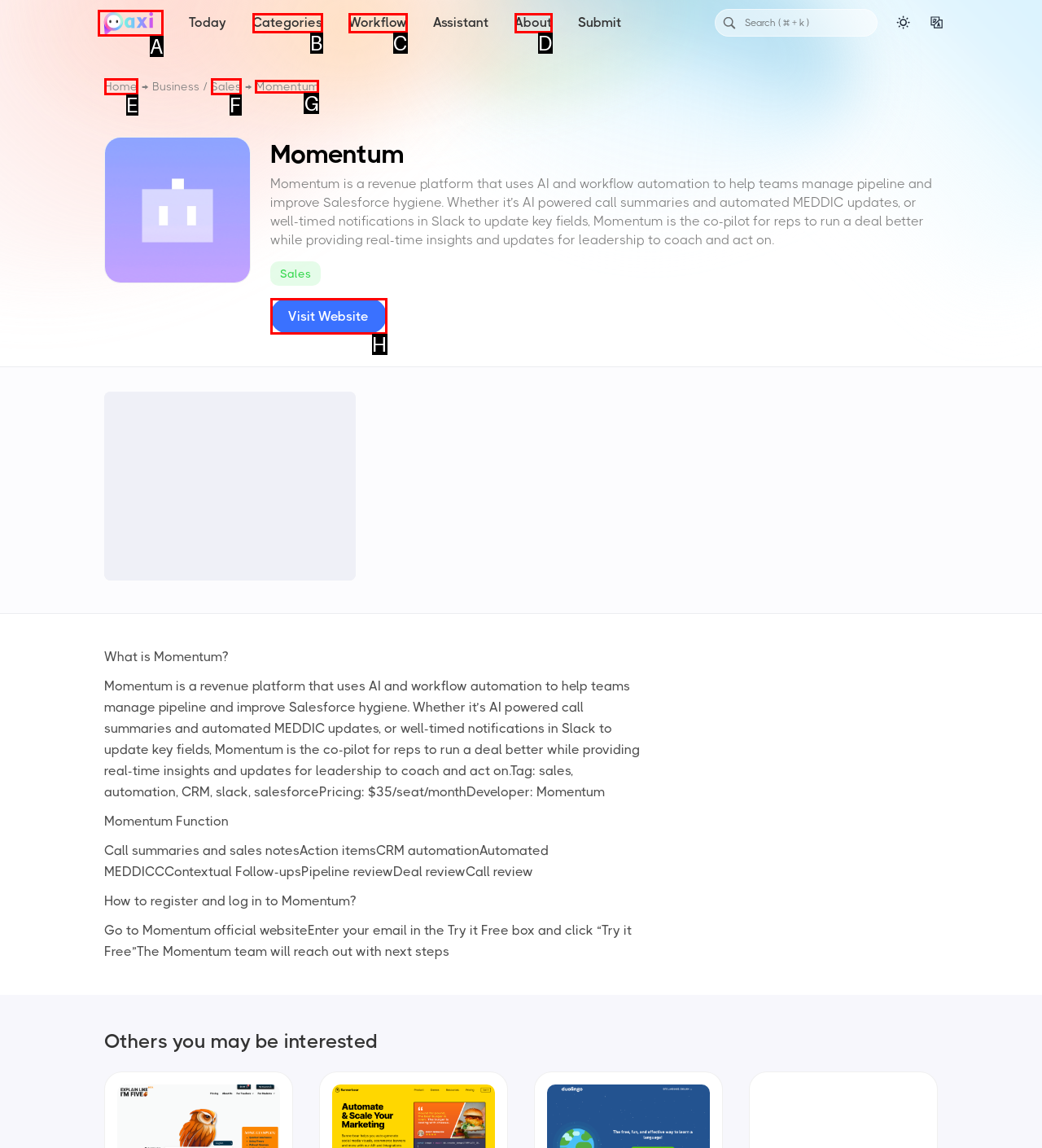Determine the letter of the element you should click to carry out the task: Learn about Momentum
Answer with the letter from the given choices.

G